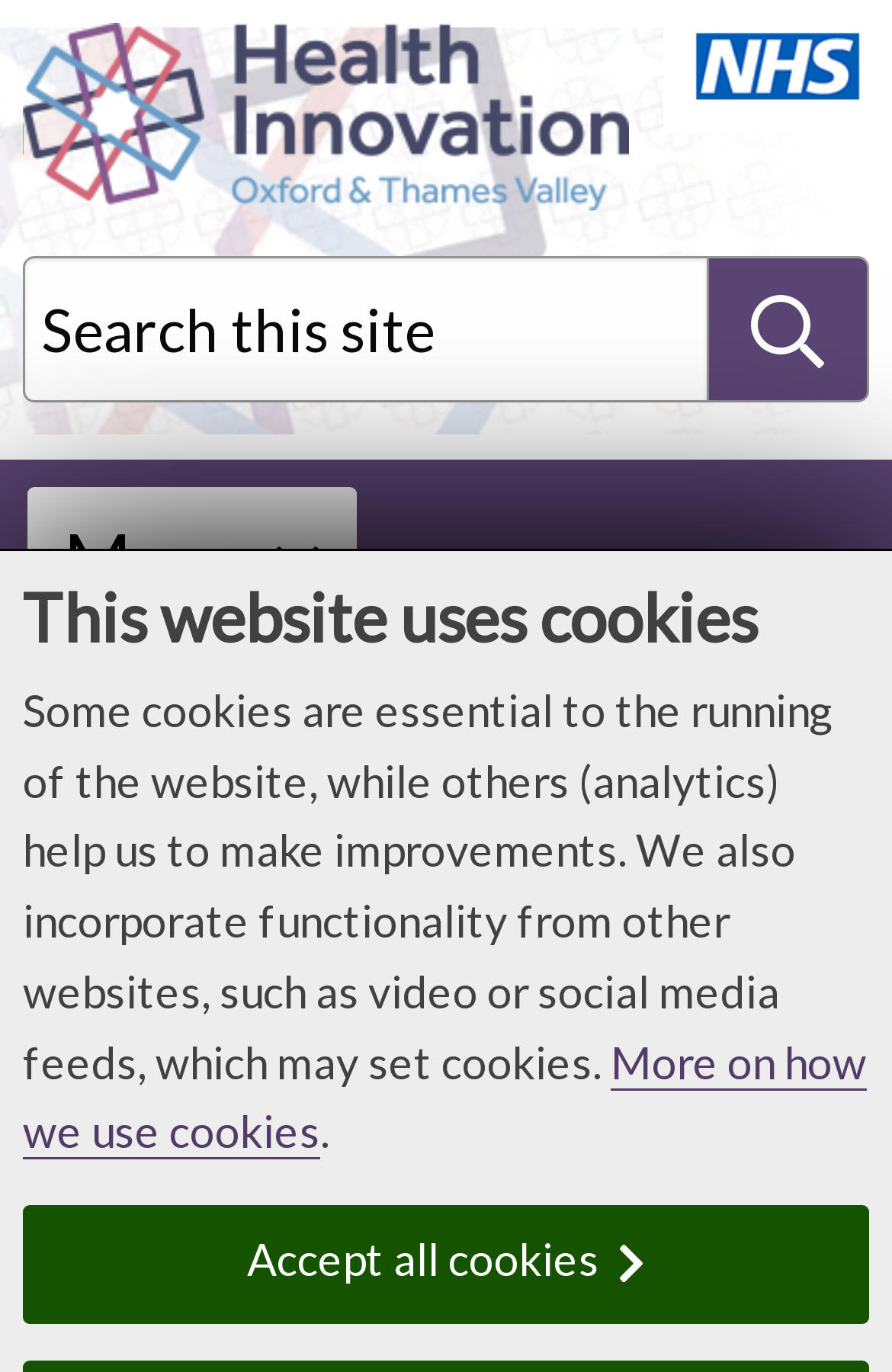Please determine the bounding box coordinates of the area that needs to be clicked to complete this task: 'Go to Home'. The coordinates must be four float numbers between 0 and 1, formatted as [left, top, right, bottom].

[0.026, 0.541, 0.123, 0.57]